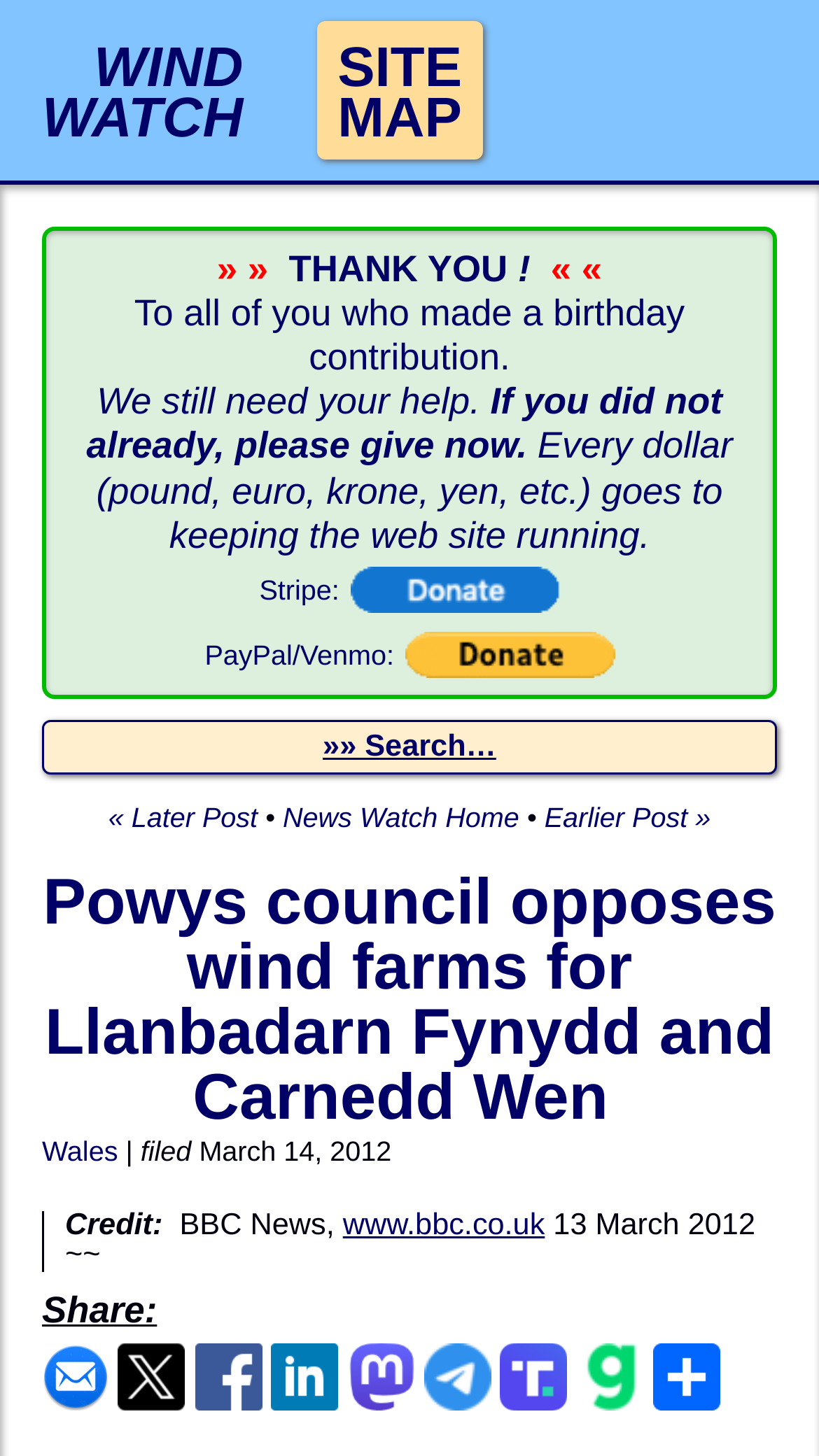What is the date of the news article?
Answer the question with a detailed explanation, including all necessary information.

The StaticText element with ID 228 mentions the date 'March 14, 2012', which is the date of the news article.